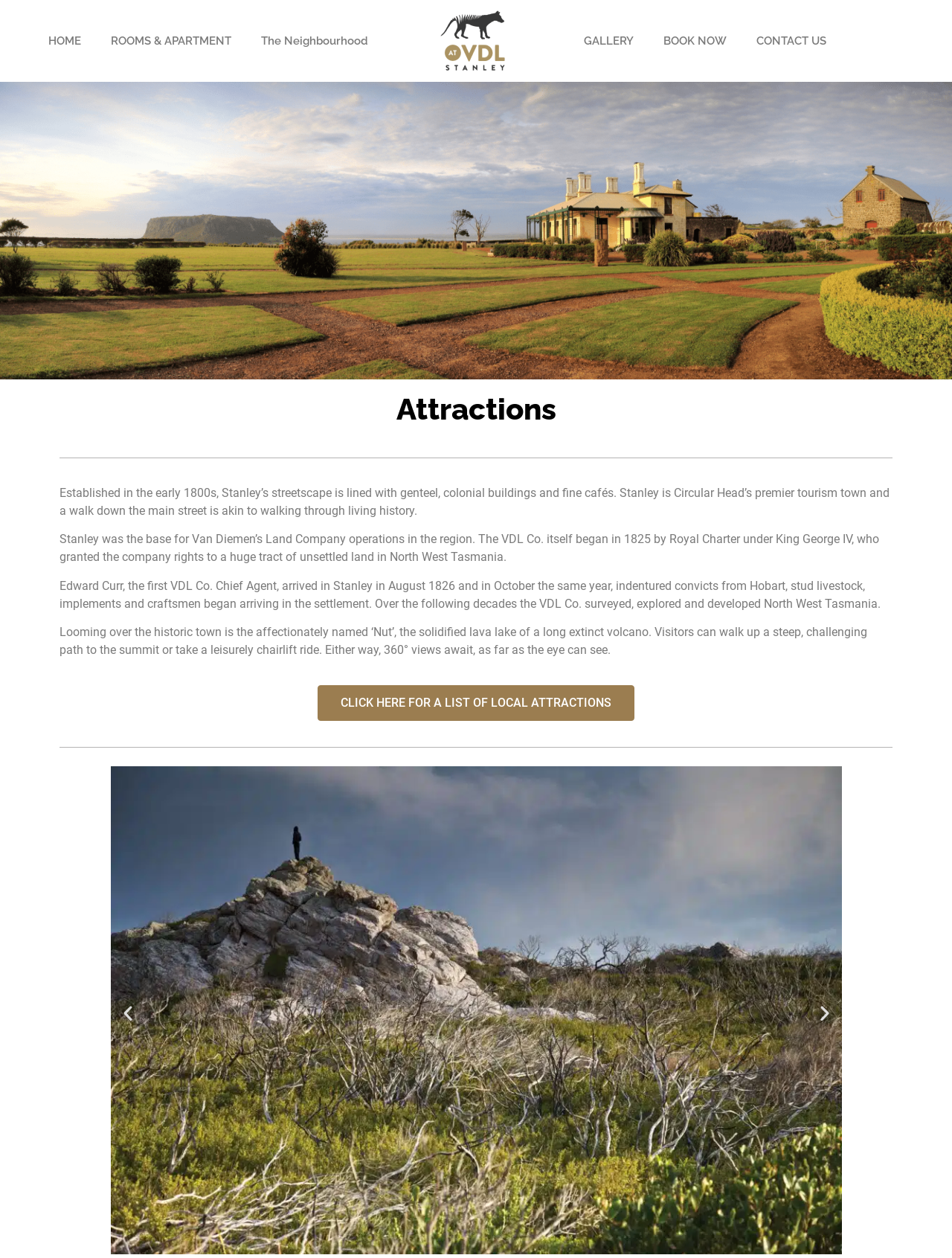What can visitors do to explore the local attractions?
Look at the screenshot and respond with one word or a short phrase.

Click the button for a list